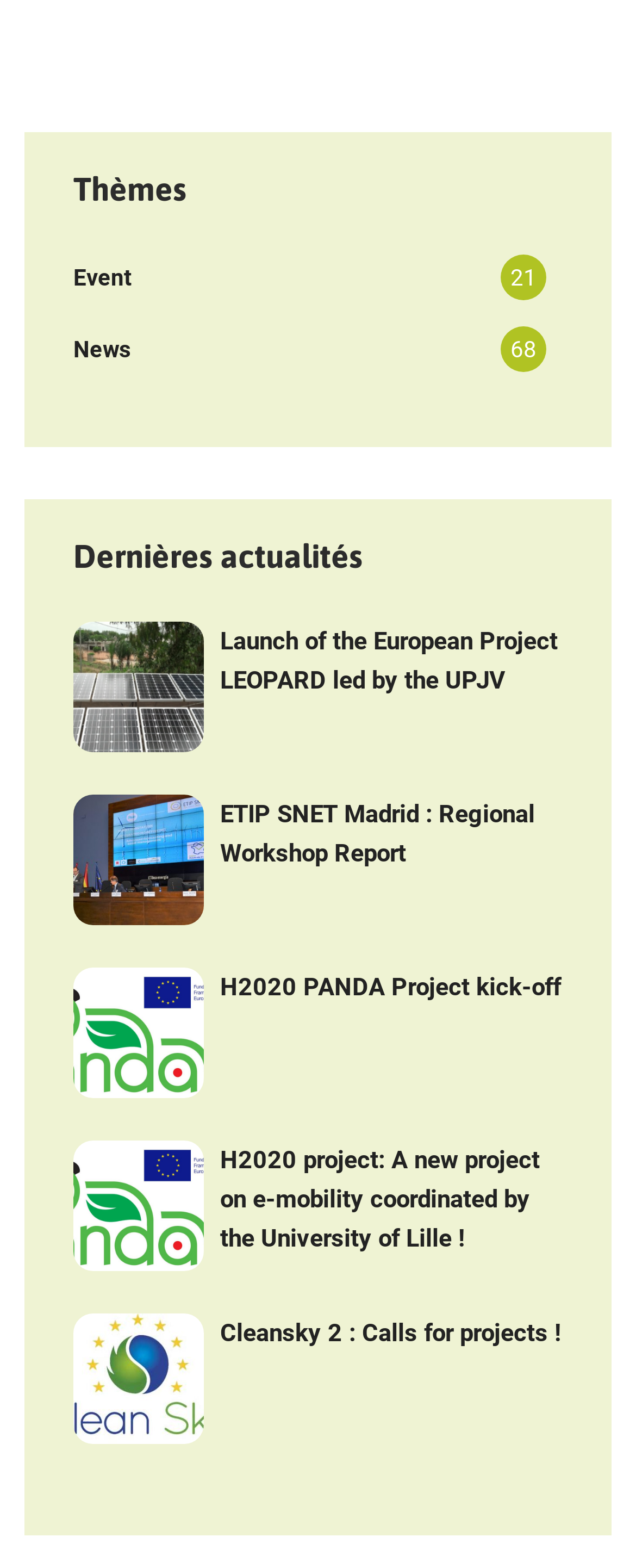What is the topic of the third news item?
Based on the content of the image, thoroughly explain and answer the question.

The third news item is about the 'H2020 PANDA Project kick-off' which is a link element located at the middle of the webpage with a bounding box coordinate of [0.346, 0.617, 0.885, 0.642].